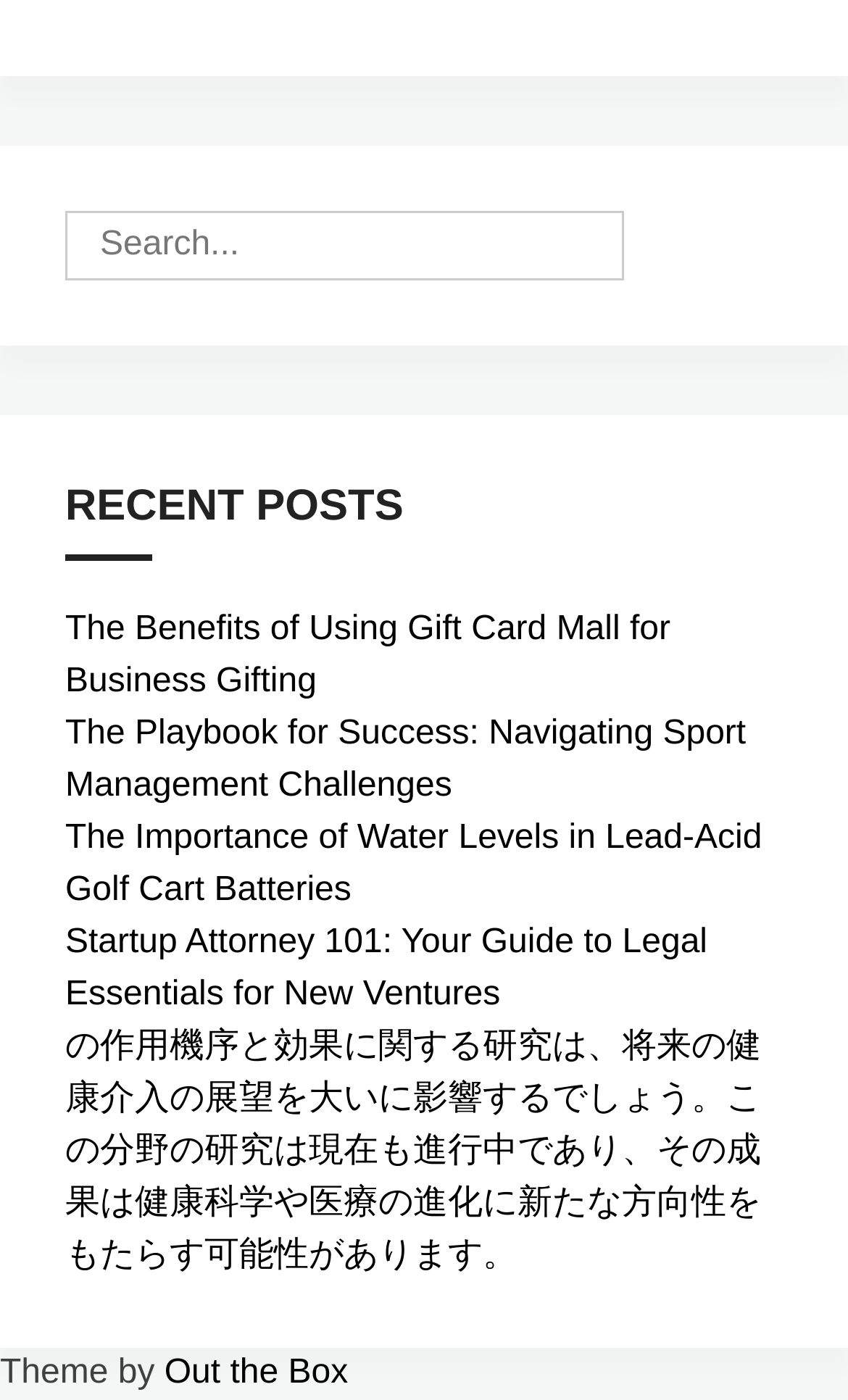What is the theme of the website?
Deliver a detailed and extensive answer to the question.

The webpage has a footer section that credits the theme as 'Out the Box', indicating that the website is using a theme called 'Out the Box'.